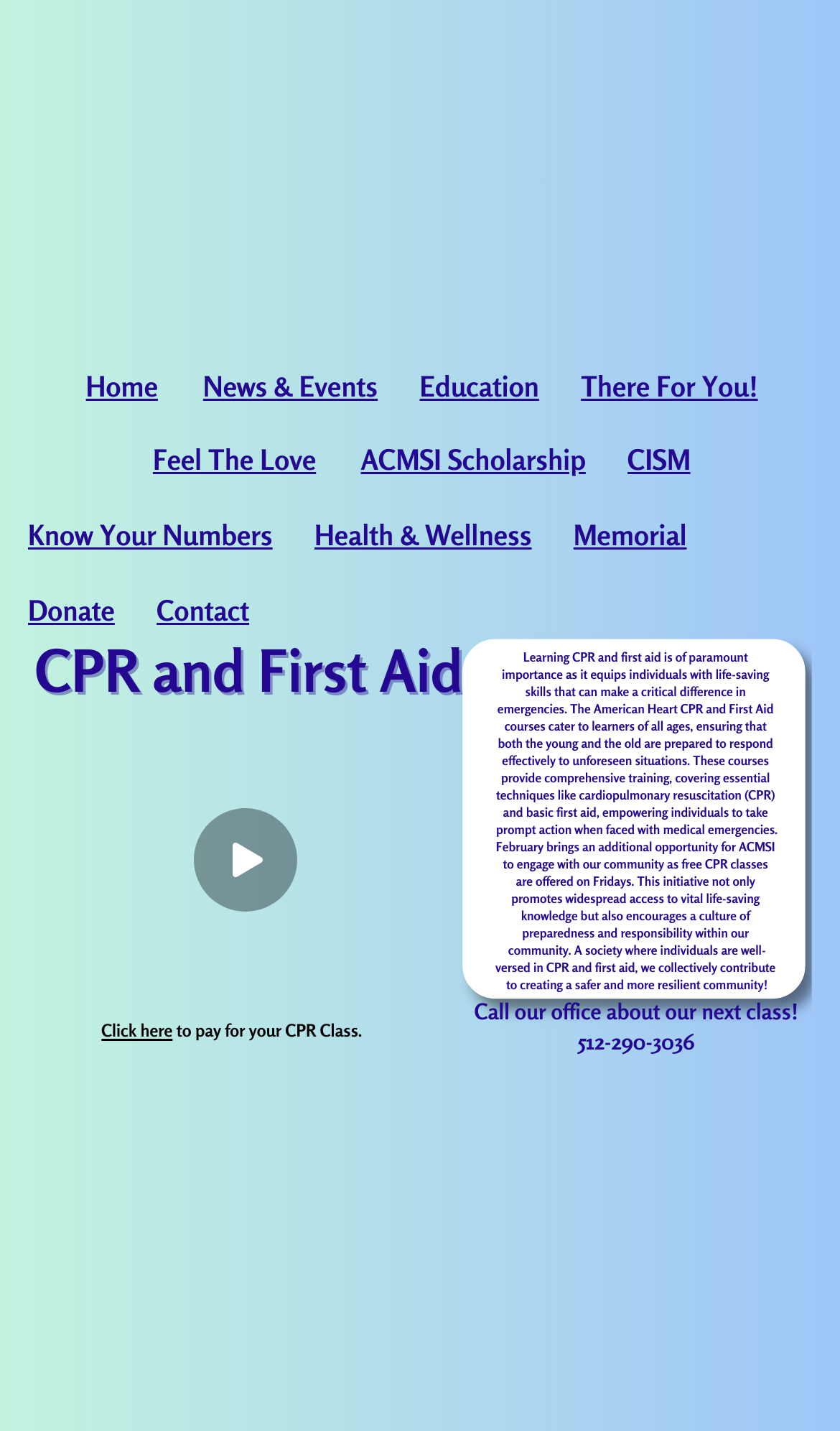Determine the bounding box coordinates of the clickable element necessary to fulfill the instruction: "Click Donate". Provide the coordinates as four float numbers within the 0 to 1 range, i.e., [left, top, right, bottom].

[0.033, 0.416, 0.137, 0.44]